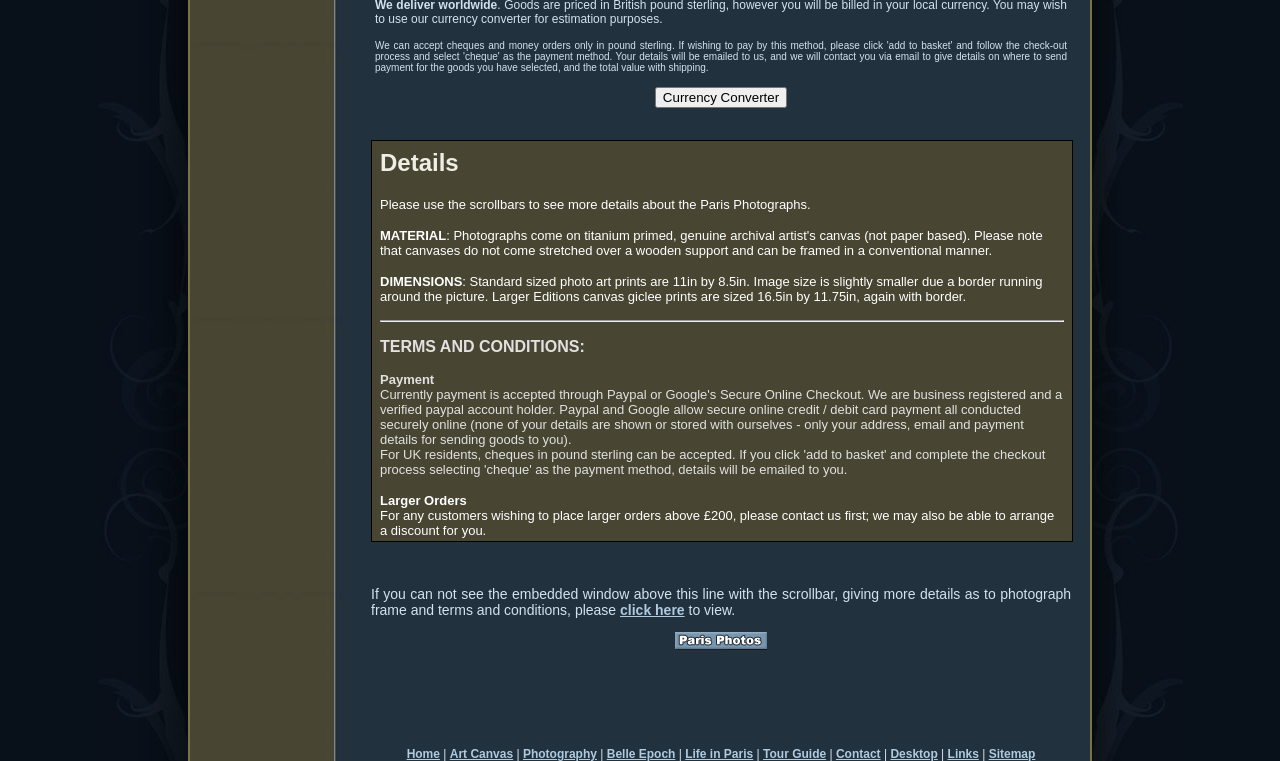Determine the bounding box for the described HTML element: "Home". Ensure the coordinates are four float numbers between 0 and 1 in the format [left, top, right, bottom].

[0.318, 0.981, 0.344, 1.0]